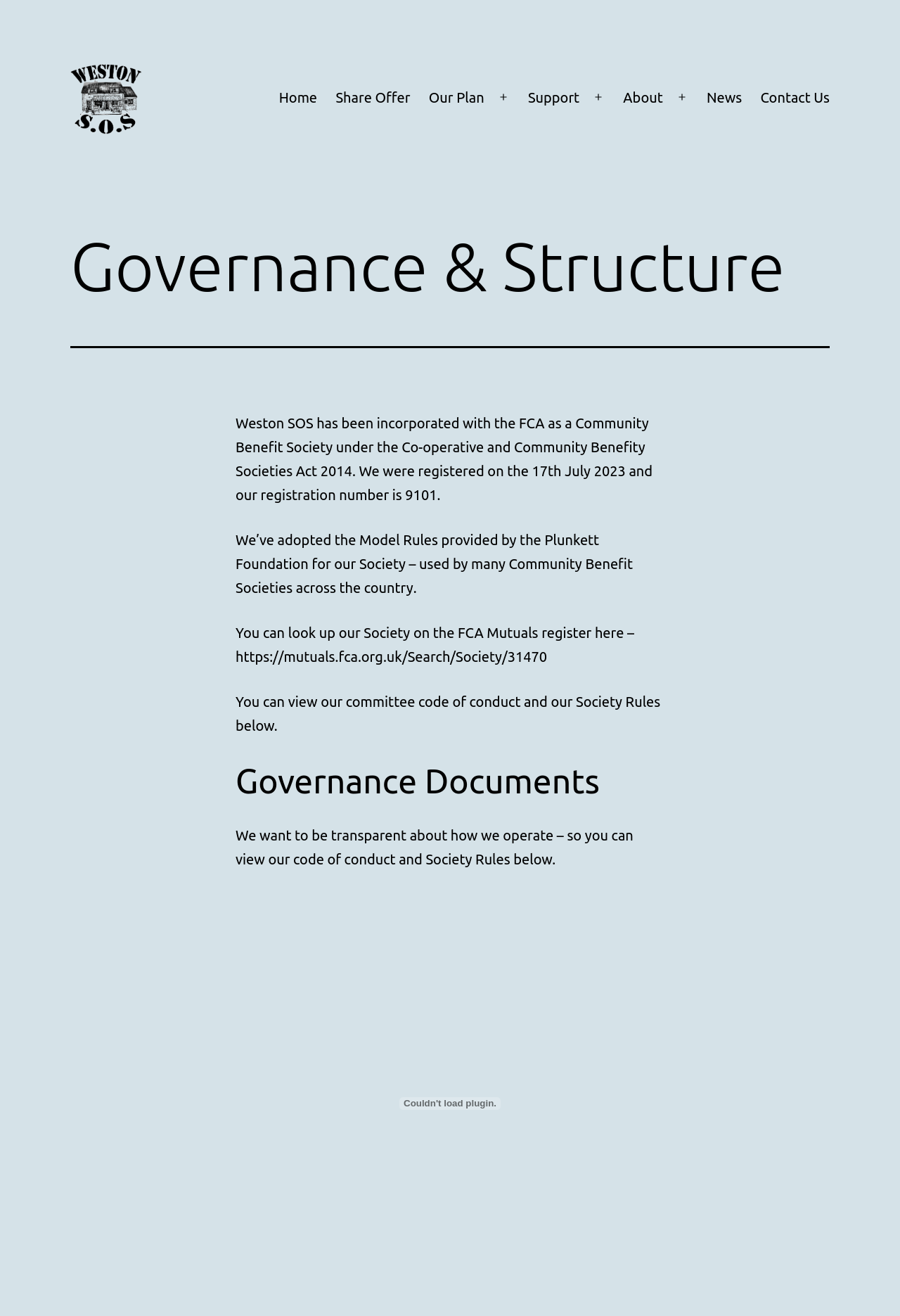Specify the bounding box coordinates for the region that must be clicked to perform the given instruction: "View Governance Documents".

[0.262, 0.576, 0.738, 0.61]